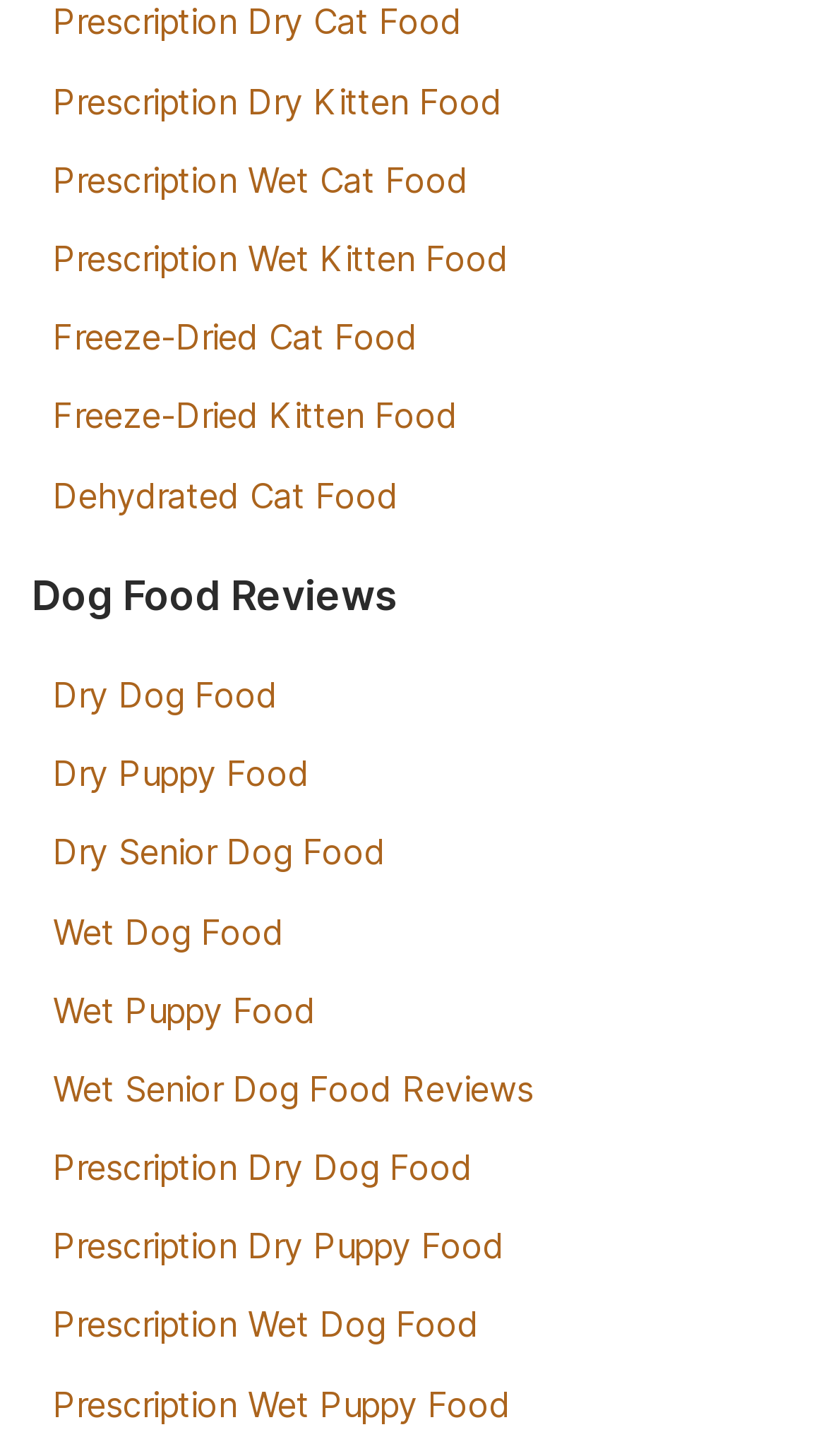Using the webpage screenshot, find the UI element described by Wet Senior Dog Food Reviews. Provide the bounding box coordinates in the format (top-left x, top-left y, bottom-right x, bottom-right y), ensuring all values are floating point numbers between 0 and 1.

[0.064, 0.733, 0.646, 0.762]